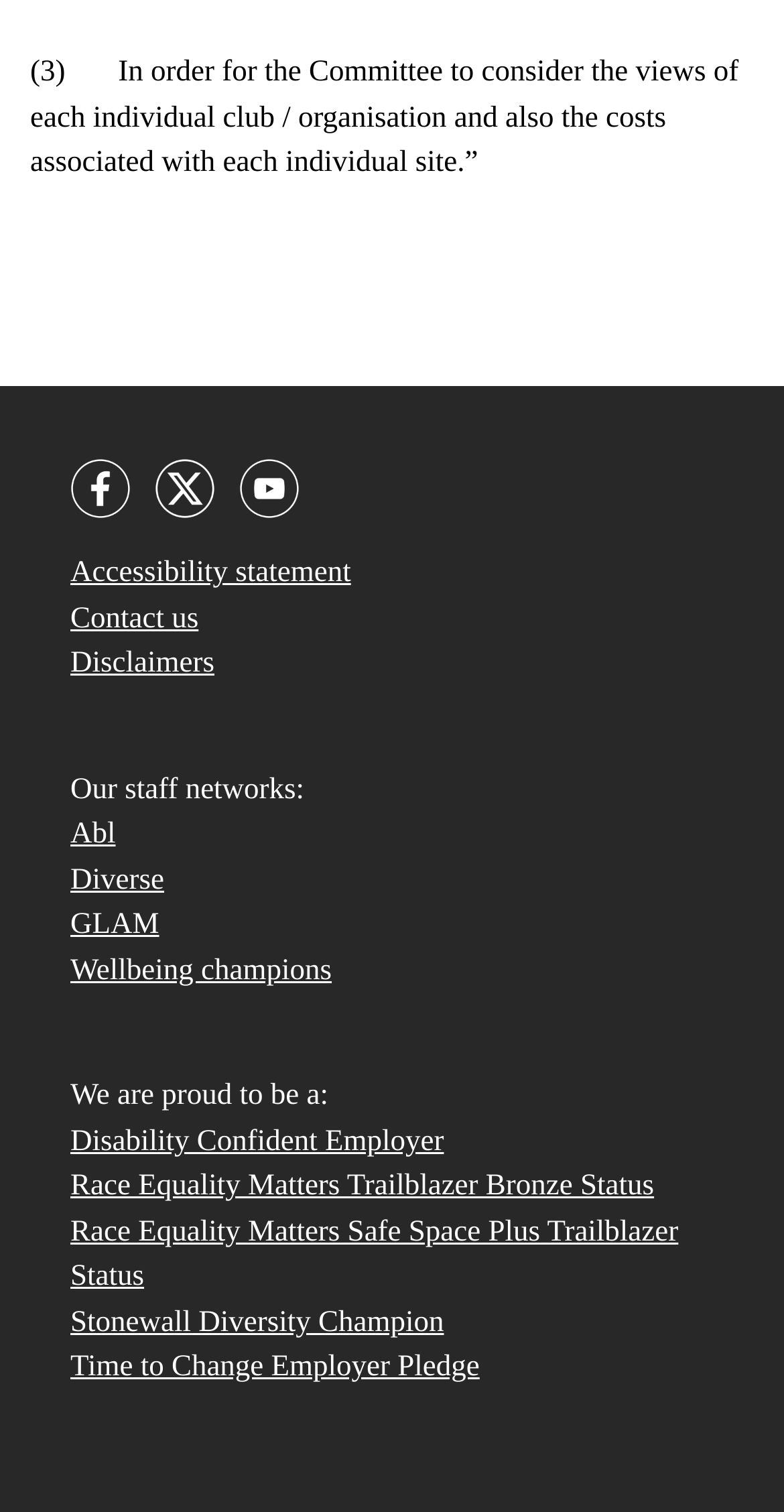Please determine the bounding box coordinates of the element's region to click in order to carry out the following instruction: "Contact us". The coordinates should be four float numbers between 0 and 1, i.e., [left, top, right, bottom].

[0.09, 0.399, 0.253, 0.42]